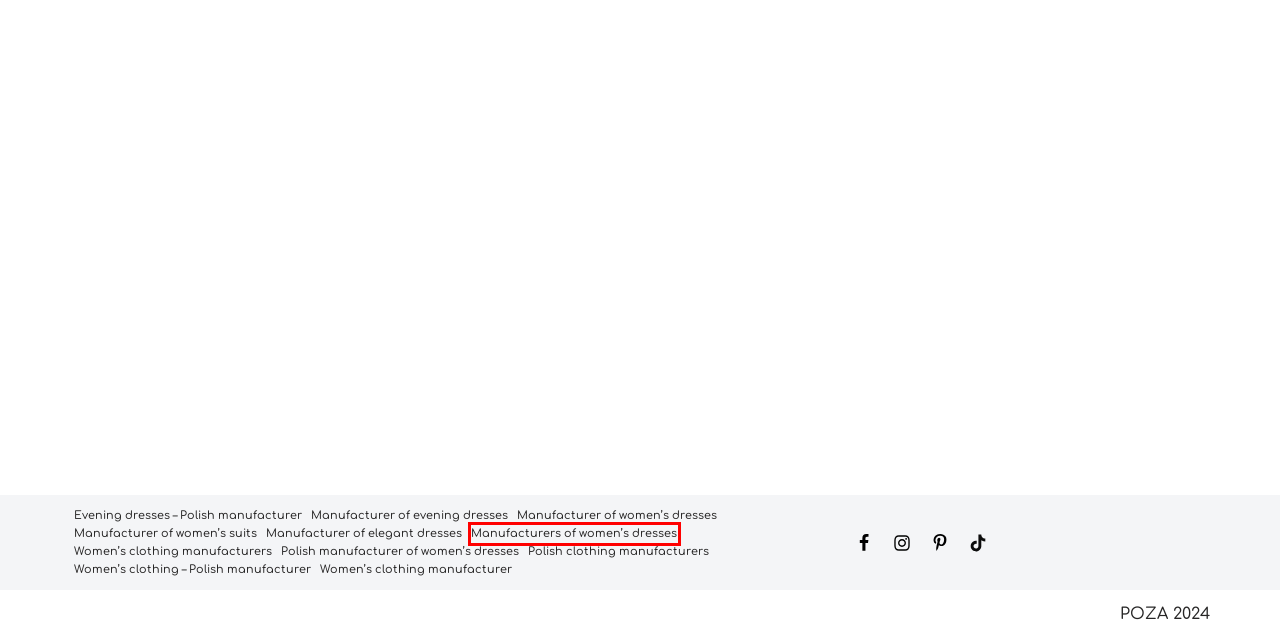You are given a screenshot depicting a webpage with a red bounding box around a UI element. Select the description that best corresponds to the new webpage after clicking the selected element. Here are the choices:
A. Manufacturer of evening dresses - POZA - Producent eleganckiej odzieży damskiej
B. Manufacturers of women's dresses - POZA - Producent eleganckiej odzieży damskiej
C. Manufacturer of elegant dresses - POZA - Producent eleganckiej odzieży damskiej
D. Manufacturer of women's dresses - POZA - Producent eleganckiej odzieży damskiej
E. Polish clothing manufacturers - POZA - Producent eleganckiej odzieży damskiej
F. Women's clothing manufacturer - POZA - Producent eleganckiej odzieży damskiej
G. Polish manufacturer of women's dresses - POZA - Producent eleganckiej odzieży damskiej
H. Women's clothing manufacturers - POZA - Producent eleganckiej odzieży damskiej

B